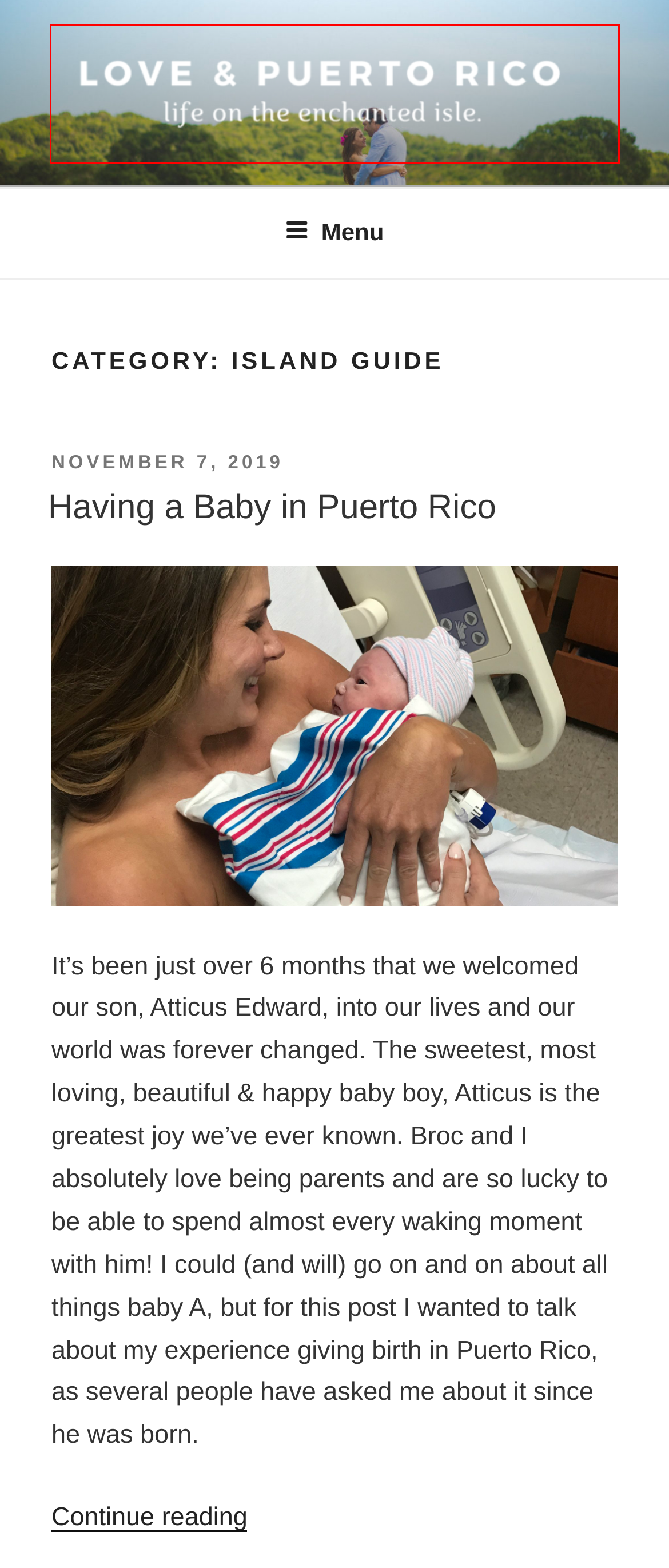You are provided with a screenshot of a webpage that has a red bounding box highlighting a UI element. Choose the most accurate webpage description that matches the new webpage after clicking the highlighted element. Here are your choices:
A. Love & Life in Puerto Rico
B. Mia Archives - Love & Puerto Rico
C. island Archives - Love & Puerto Rico
D. Crisis Island Archives - Love & Puerto Rico
E. Having a Baby in Puerto Rico - Love & Puerto Rico
F. Uncategorized Archives - Love & Puerto Rico
G. Aguadilla & Isabela: West Coast Weekend - Love & Puerto Rico
H. A little exploration - Love & Puerto Rico

A